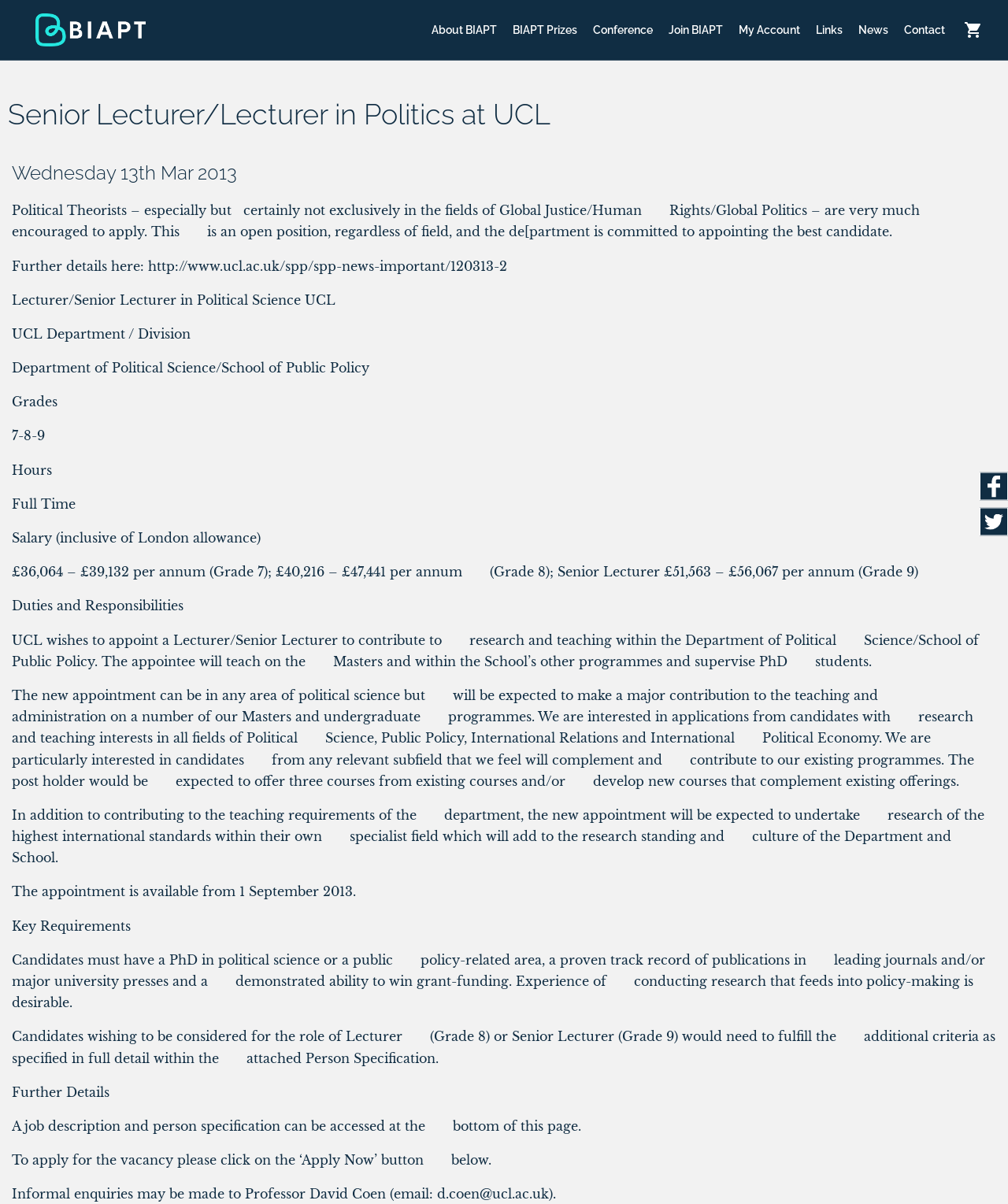Please analyze the image and give a detailed answer to the question:
What is the salary range for Grade 7?

The salary range for Grade 7 can be found in the StaticText element with the text '£36,064 – £39,132 per annum (Grade 7); £40,216 – £47,441 per annum (Grade 8); Senior Lecturer £51,563 – £56,067 per annum (Grade 9)'.